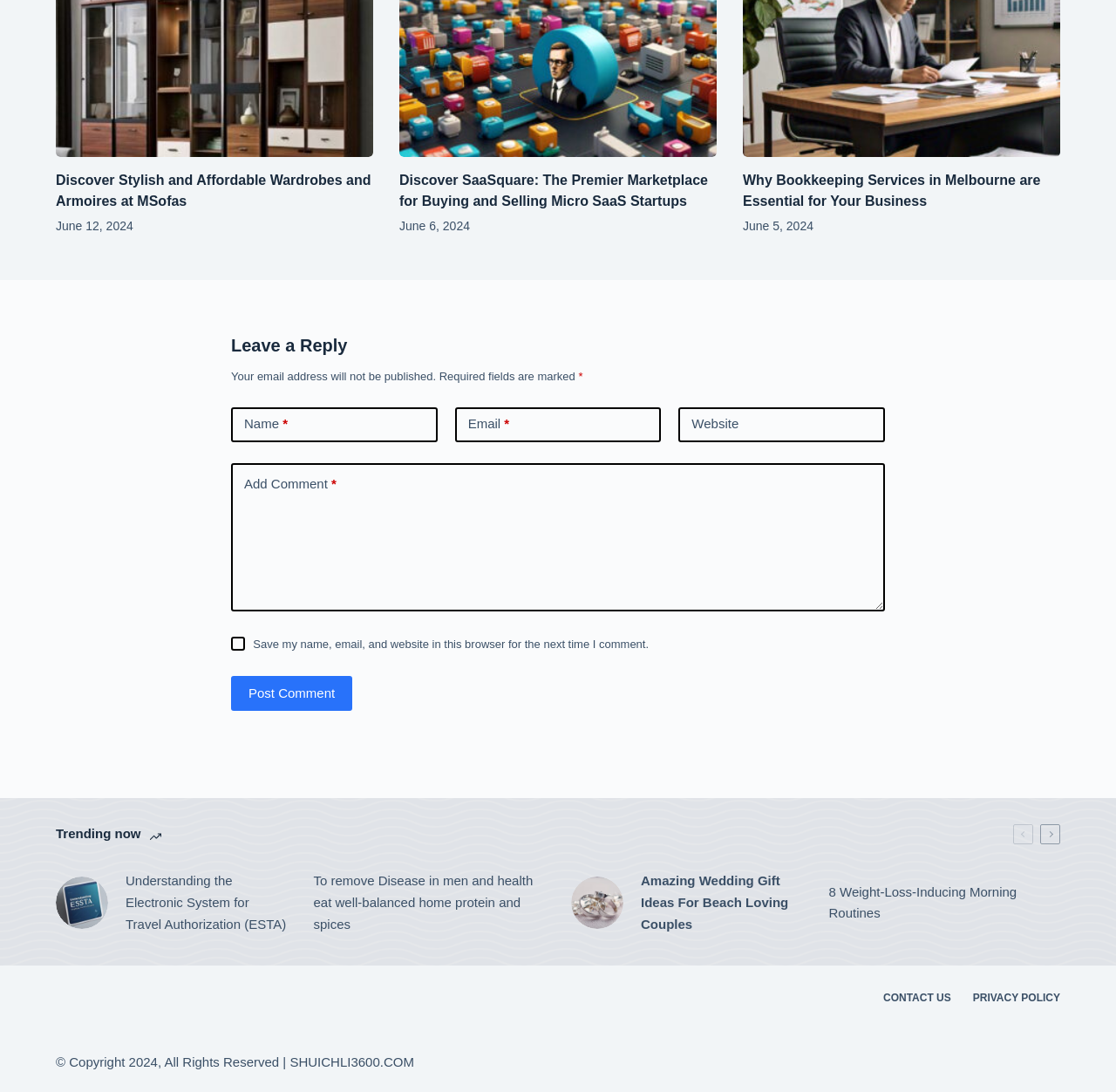Please provide a brief answer to the following inquiry using a single word or phrase:
What is the title of the section below the comment form?

Trending now